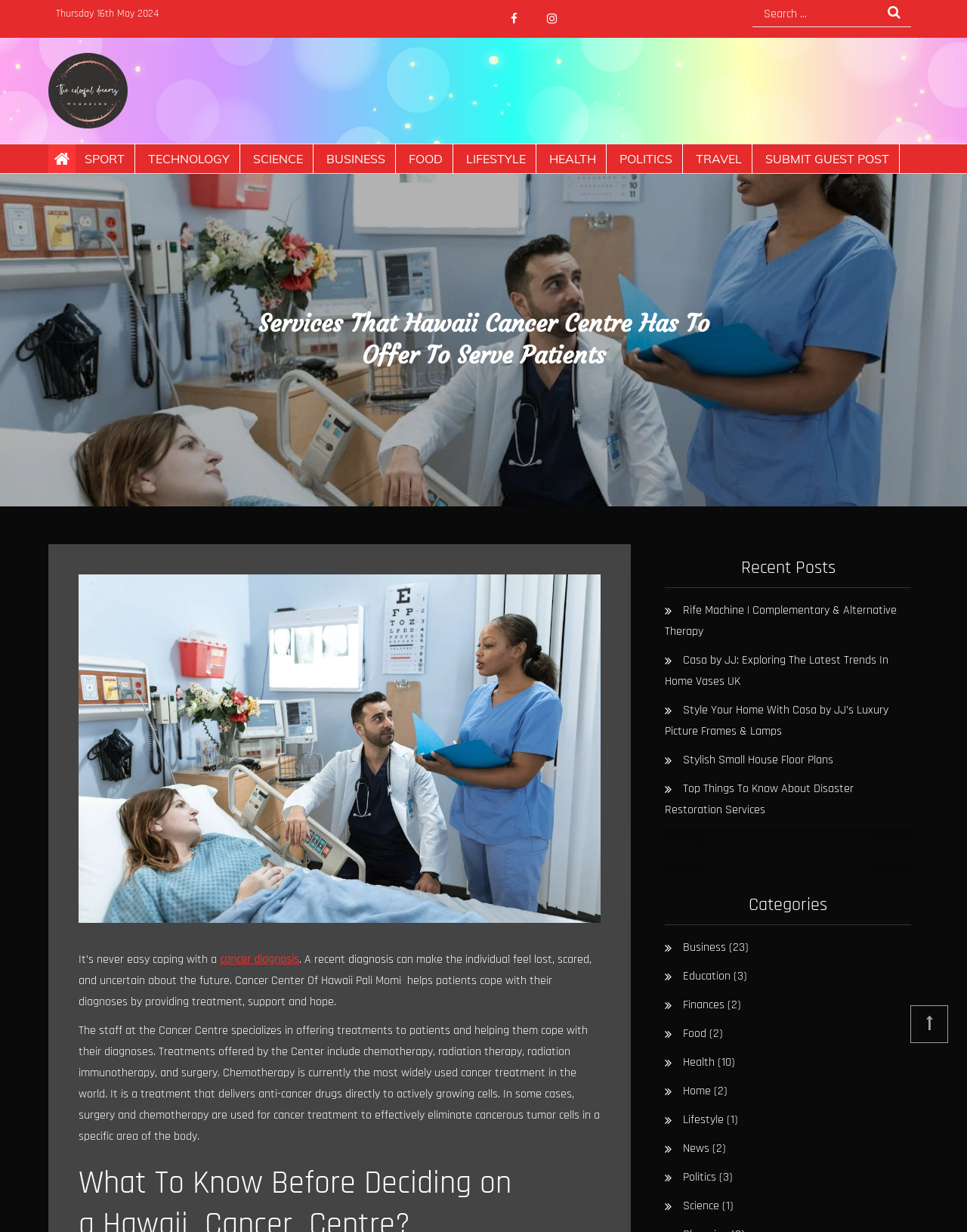Find the bounding box coordinates of the element to click in order to complete the given instruction: "Go to the SUBMIT GUEST POST page."

[0.781, 0.117, 0.93, 0.14]